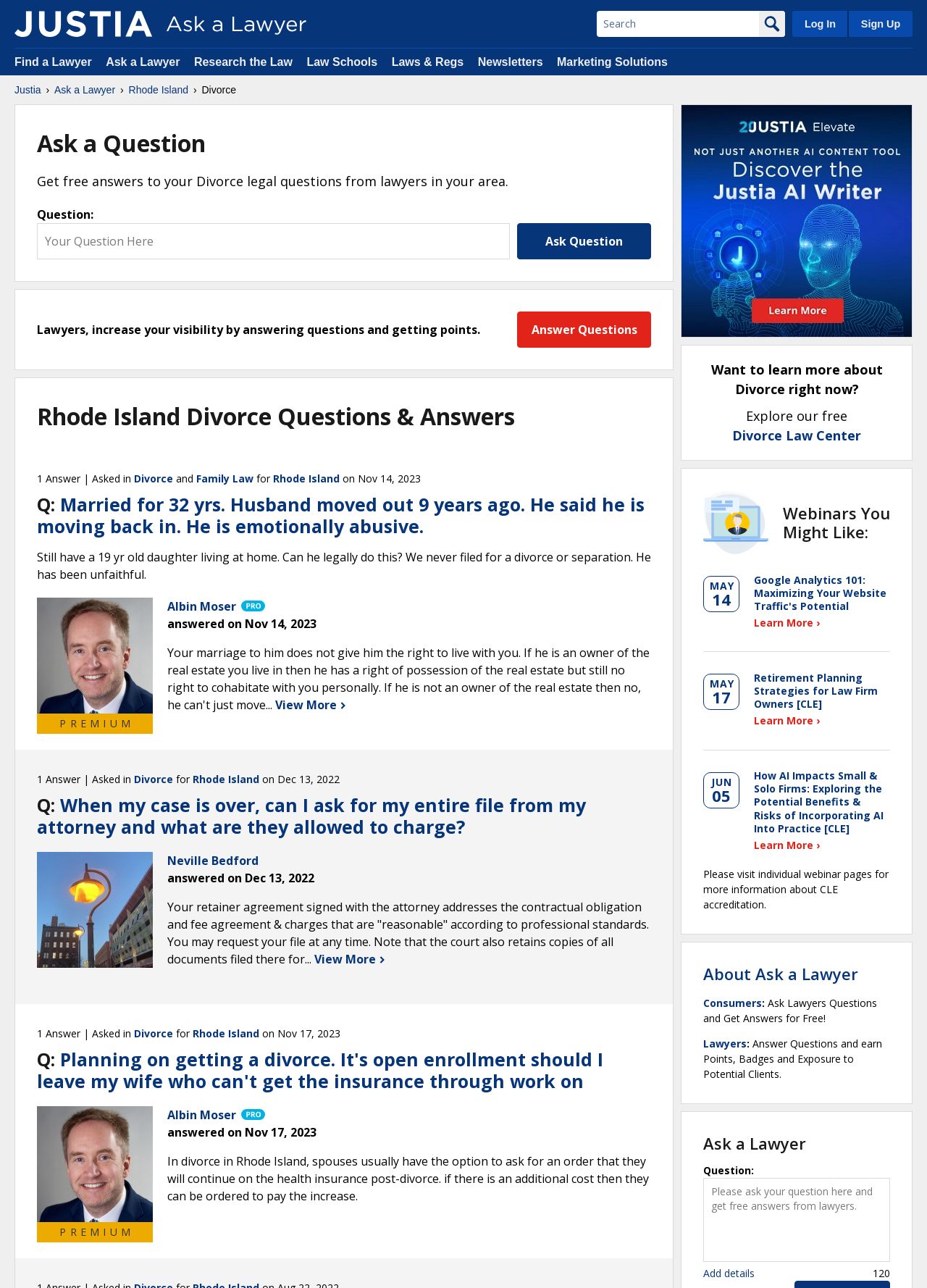Find and specify the bounding box coordinates that correspond to the clickable region for the instruction: "Ask a question".

[0.558, 0.173, 0.702, 0.202]